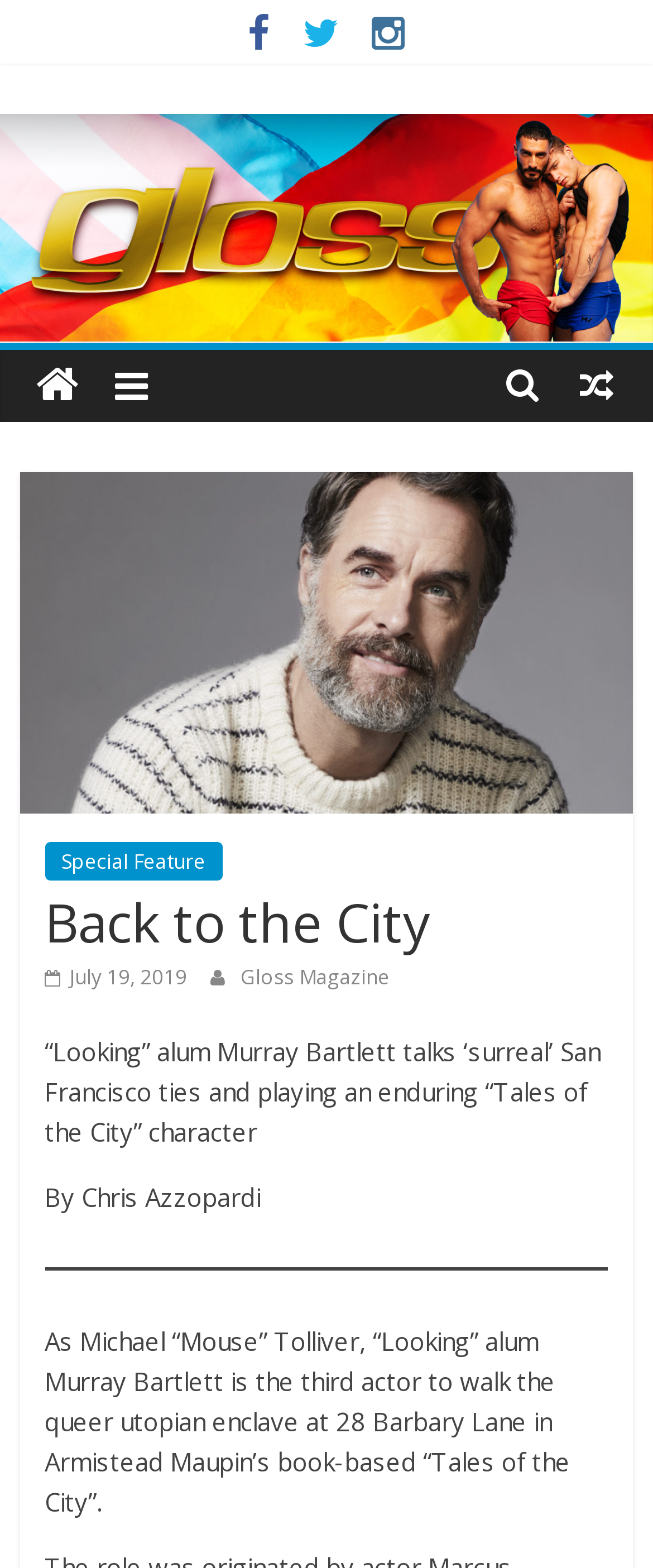Determine the bounding box coordinates for the area that should be clicked to carry out the following instruction: "View Quotation Web App Modernization project".

None